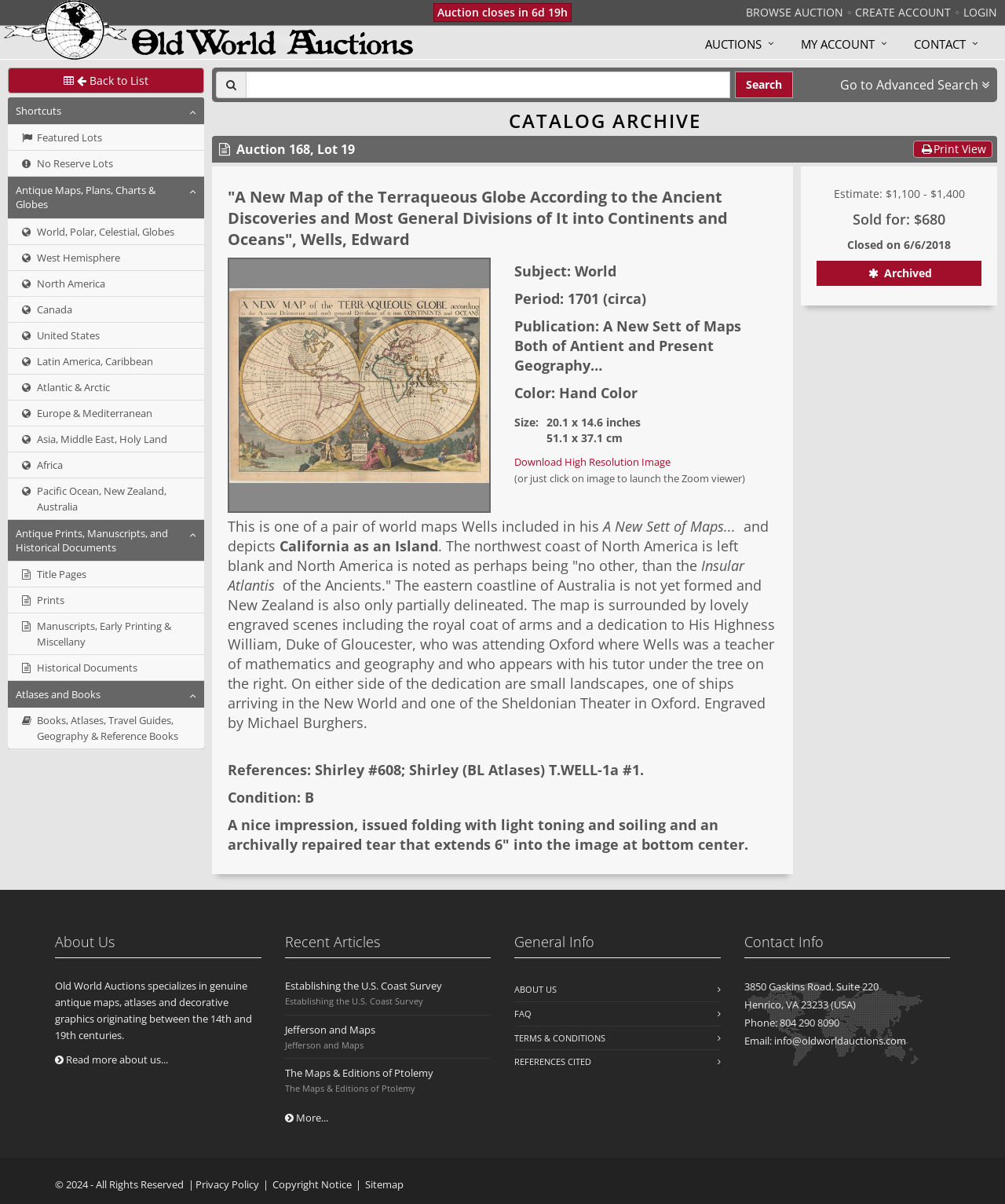Please identify the bounding box coordinates of the clickable element to fulfill the following instruction: "Download high resolution image". The coordinates should be four float numbers between 0 and 1, i.e., [left, top, right, bottom].

[0.512, 0.378, 0.667, 0.39]